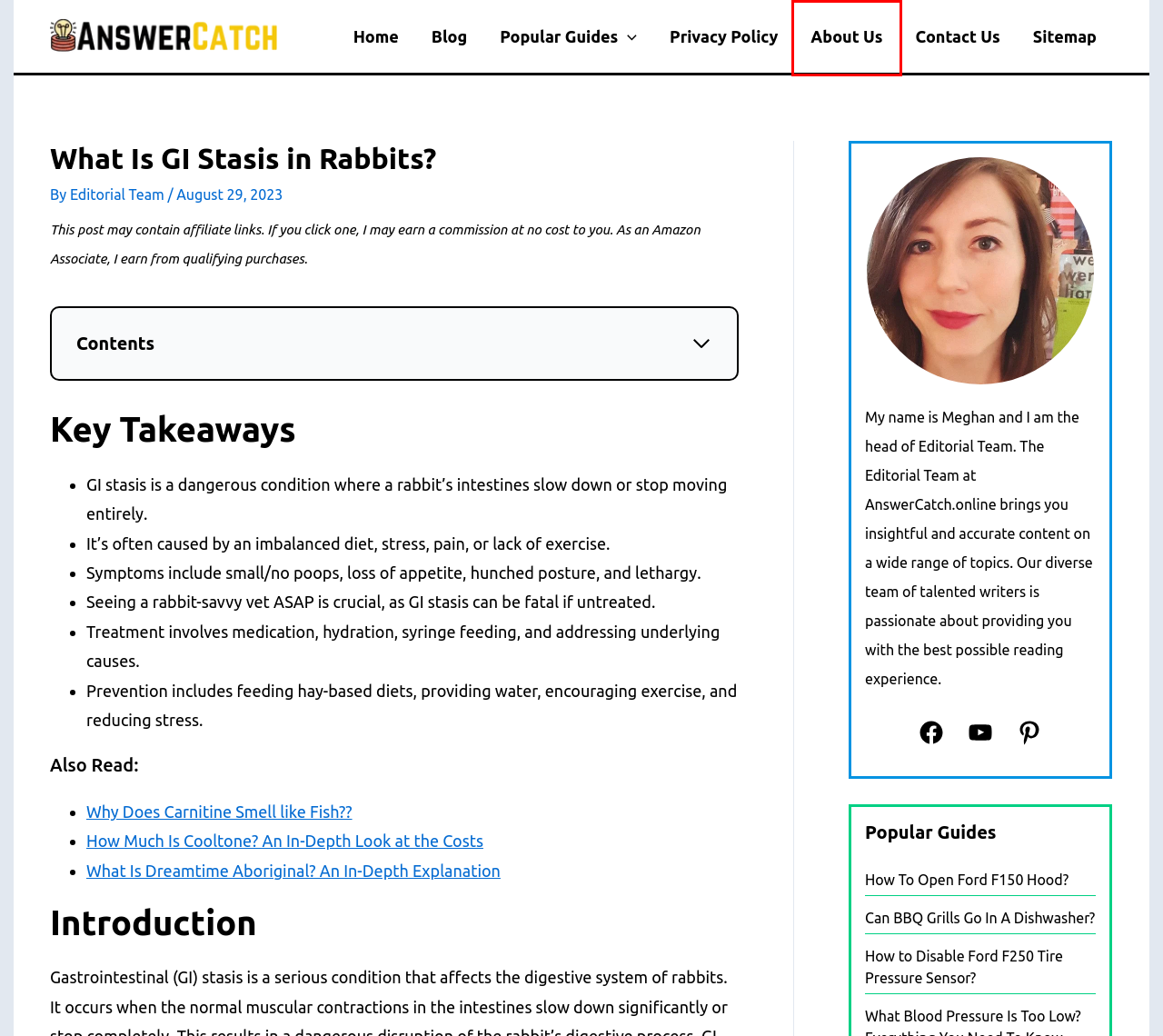Given a screenshot of a webpage with a red bounding box around a UI element, please identify the most appropriate webpage description that matches the new webpage after you click on the element. Here are the candidates:
A. Blog
B. Why Does Carnitine Smell Like Fish??
C. Sitemap
D. Contact Us
E. Editorial Team, Author At AnswerCatch
F. About Us
G. AnswerCatch.Online
H. How To Open Ford F150 Hood?

F